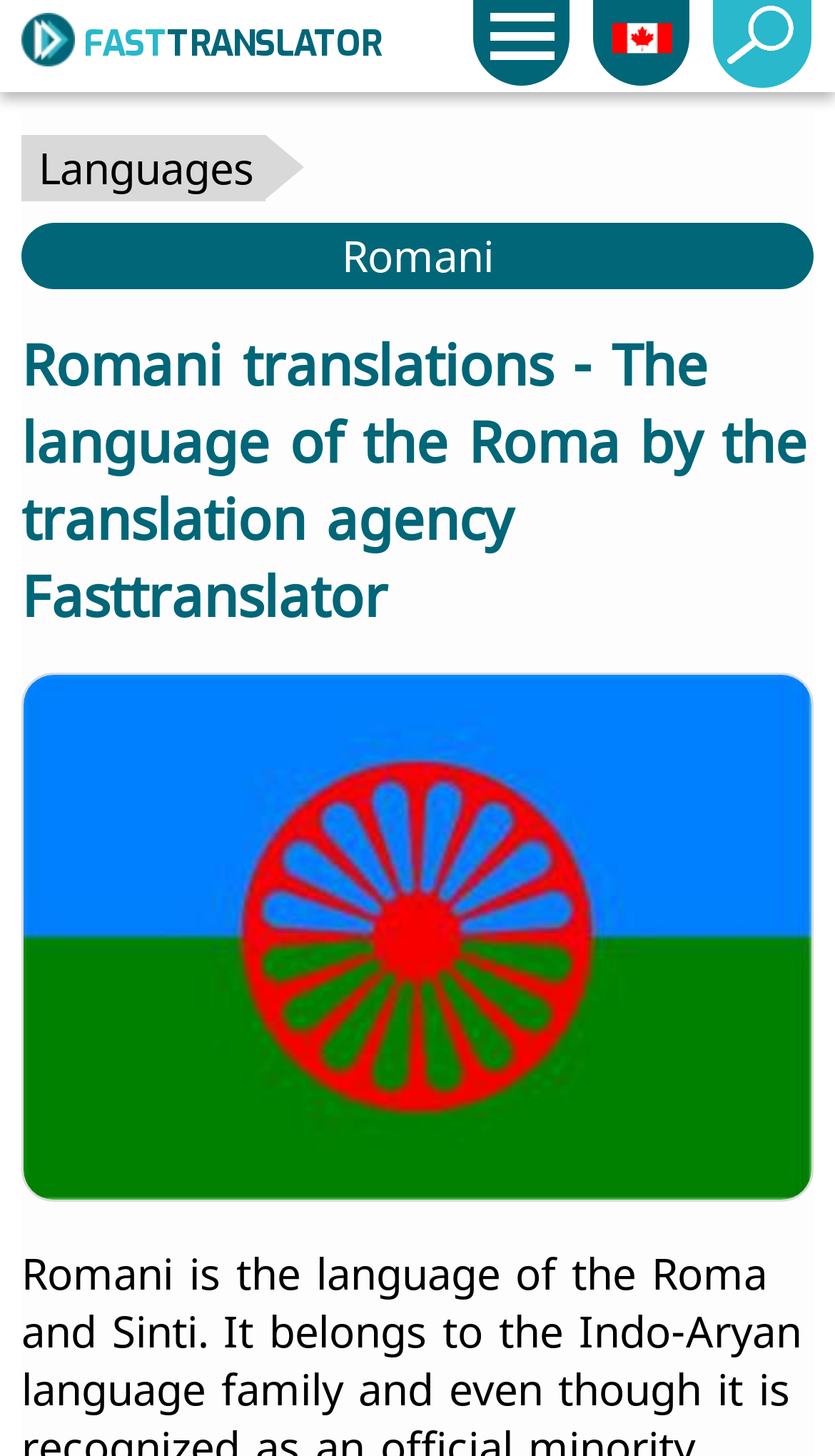How many country links are available?
Please use the image to provide a one-word or short phrase answer.

3